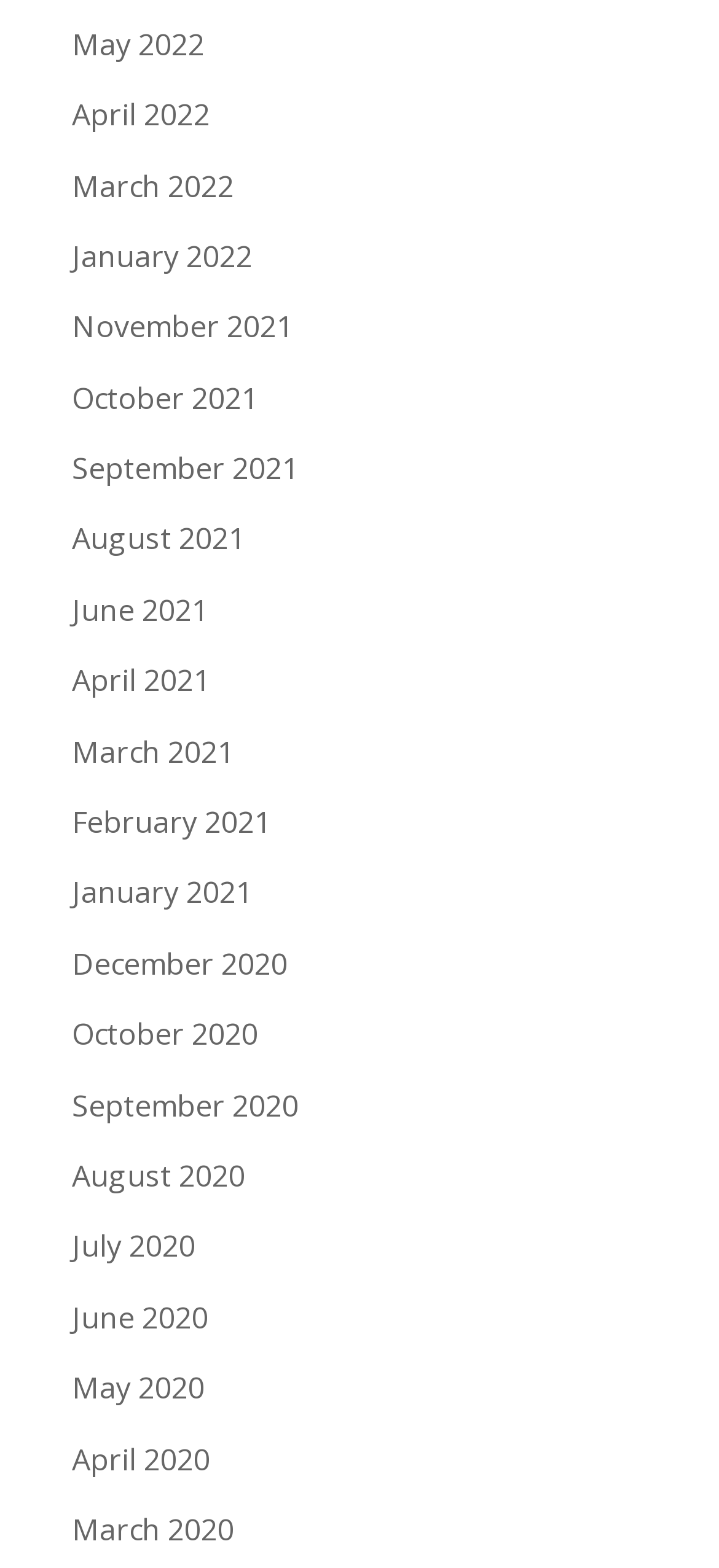Please find the bounding box coordinates of the section that needs to be clicked to achieve this instruction: "view September 2020".

[0.1, 0.692, 0.415, 0.718]